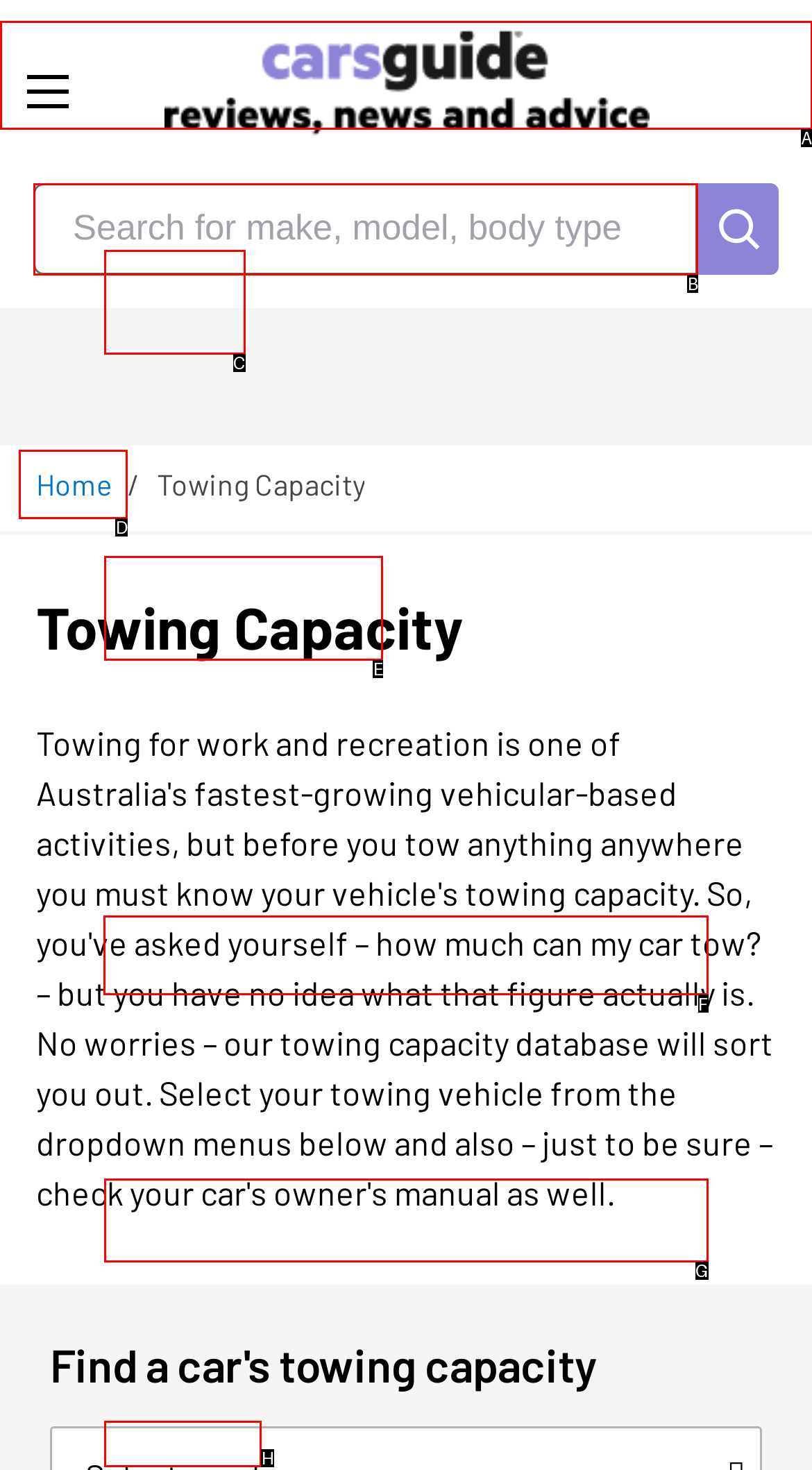Which choice should you pick to execute the task: Select a make
Respond with the letter associated with the correct option only.

F